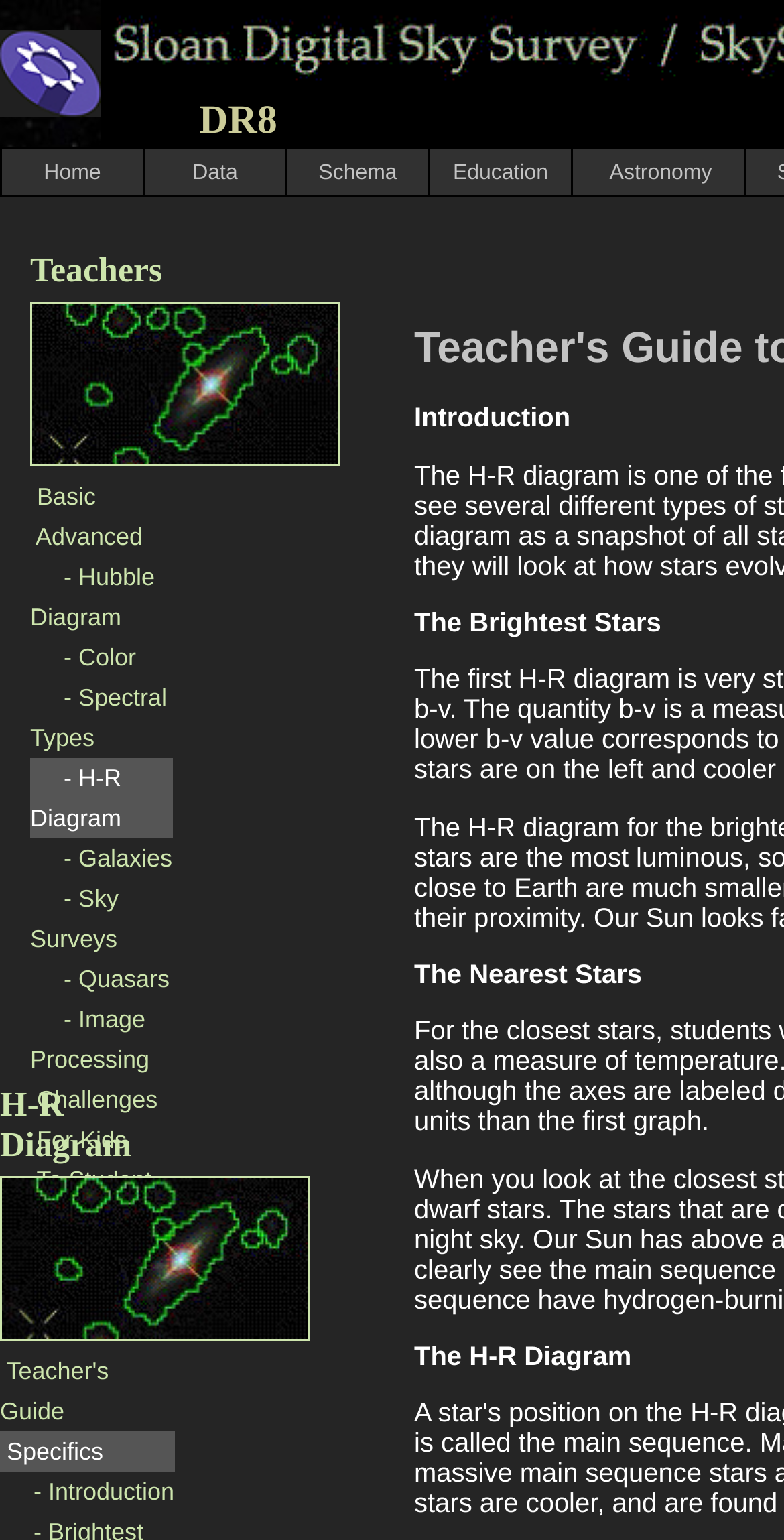Please determine the bounding box coordinates of the element's region to click for the following instruction: "Learn about Spectral Types".

[0.038, 0.444, 0.213, 0.488]